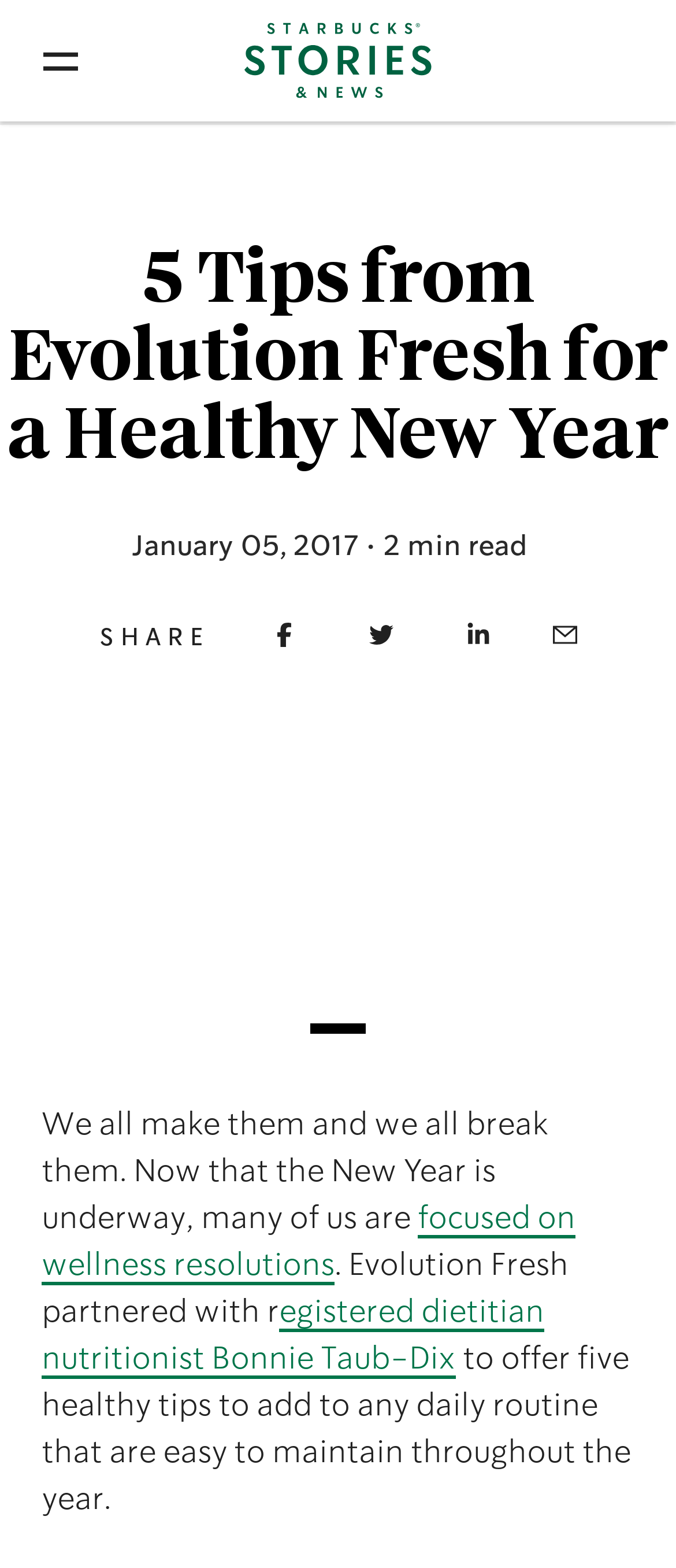Give a one-word or short phrase answer to this question: 
What is the date of the article?

January 05, 2017